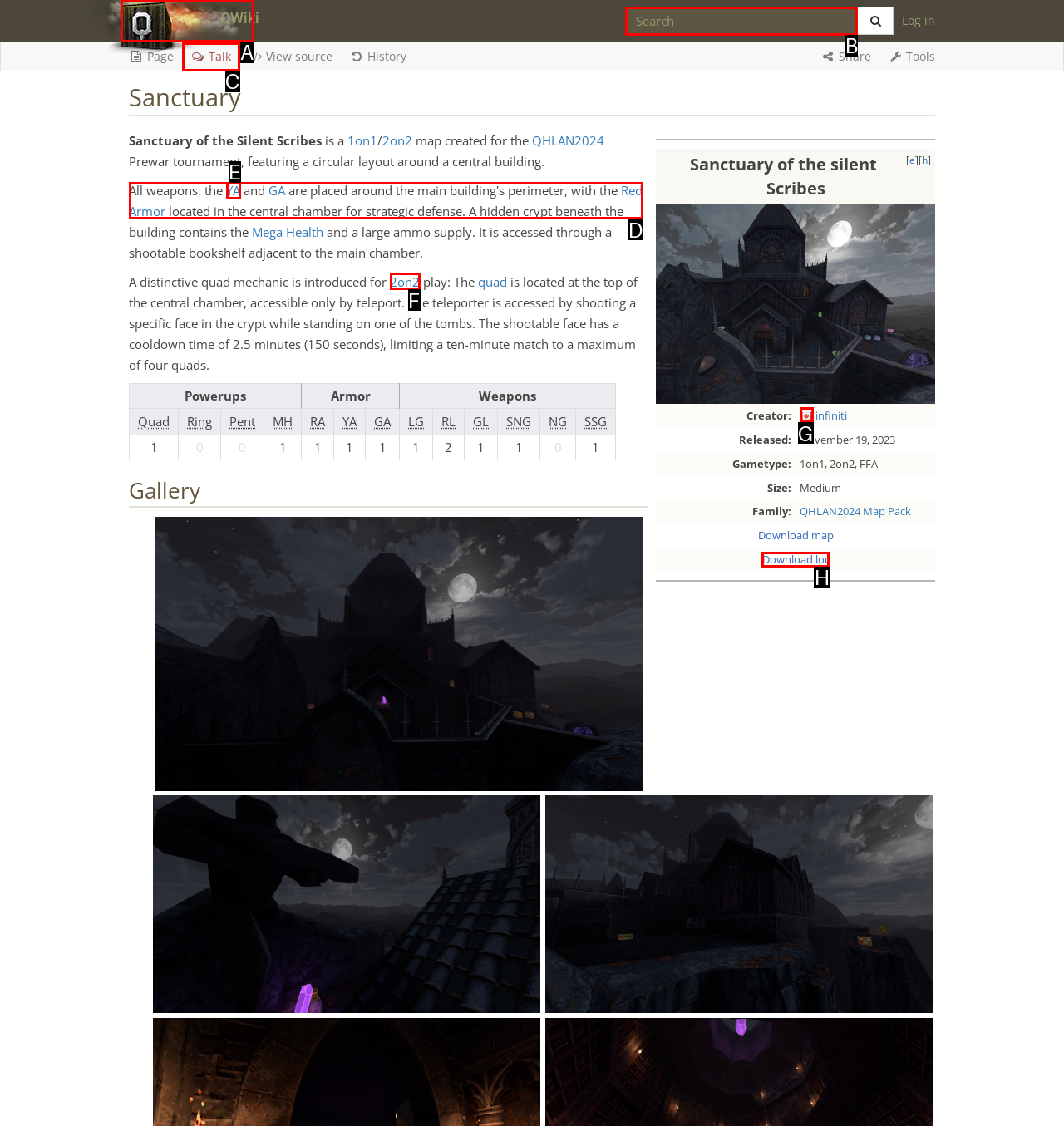Specify which element within the red bounding boxes should be clicked for this task: Search Liquipedia Wiki Respond with the letter of the correct option.

B